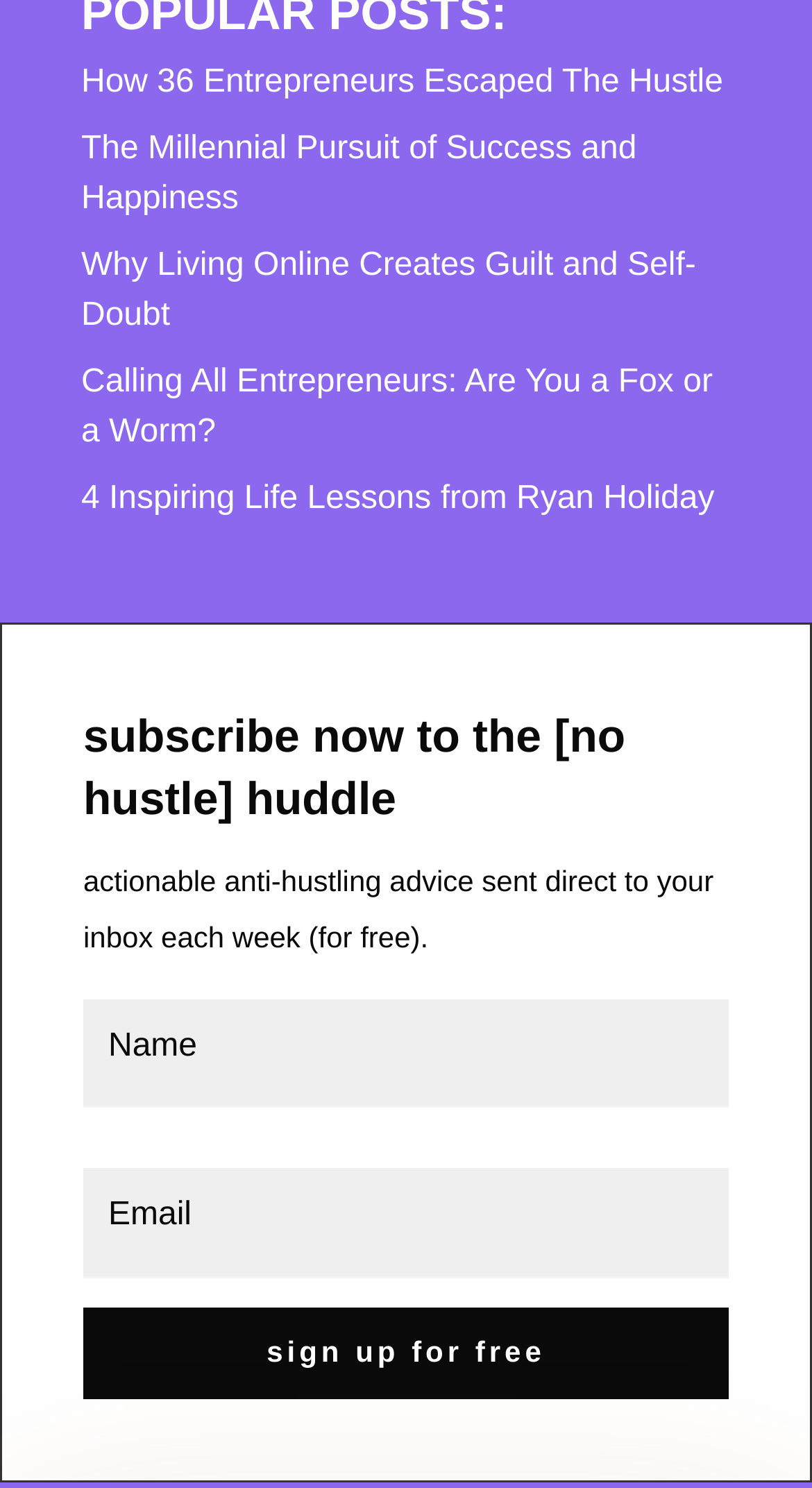What is the theme of the newsletter?
Using the visual information, answer the question in a single word or phrase.

Anti-hustling